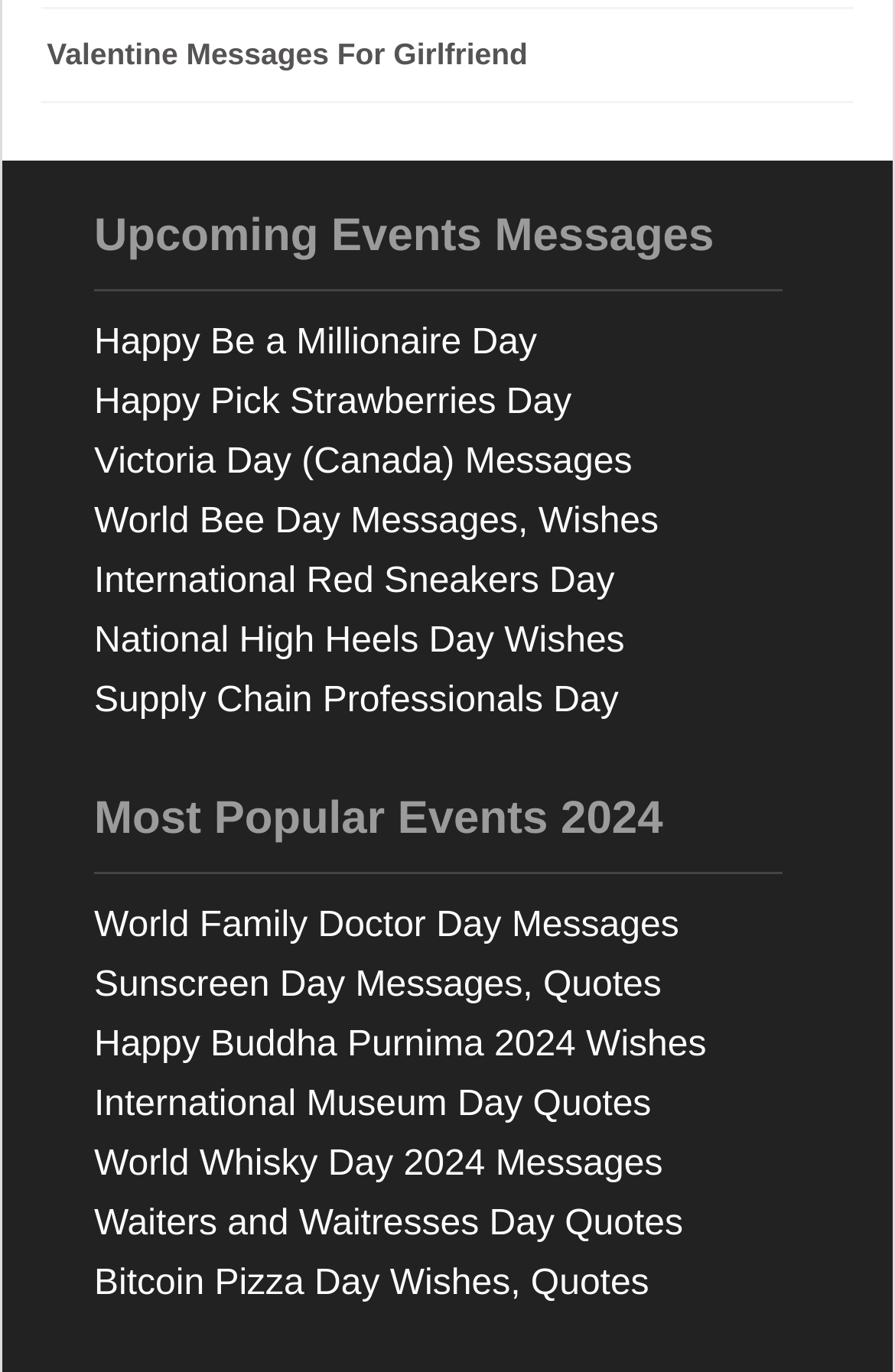Please identify the coordinates of the bounding box for the clickable region that will accomplish this instruction: "Learn about International Museum Day Quotes".

[0.105, 0.79, 0.728, 0.819]